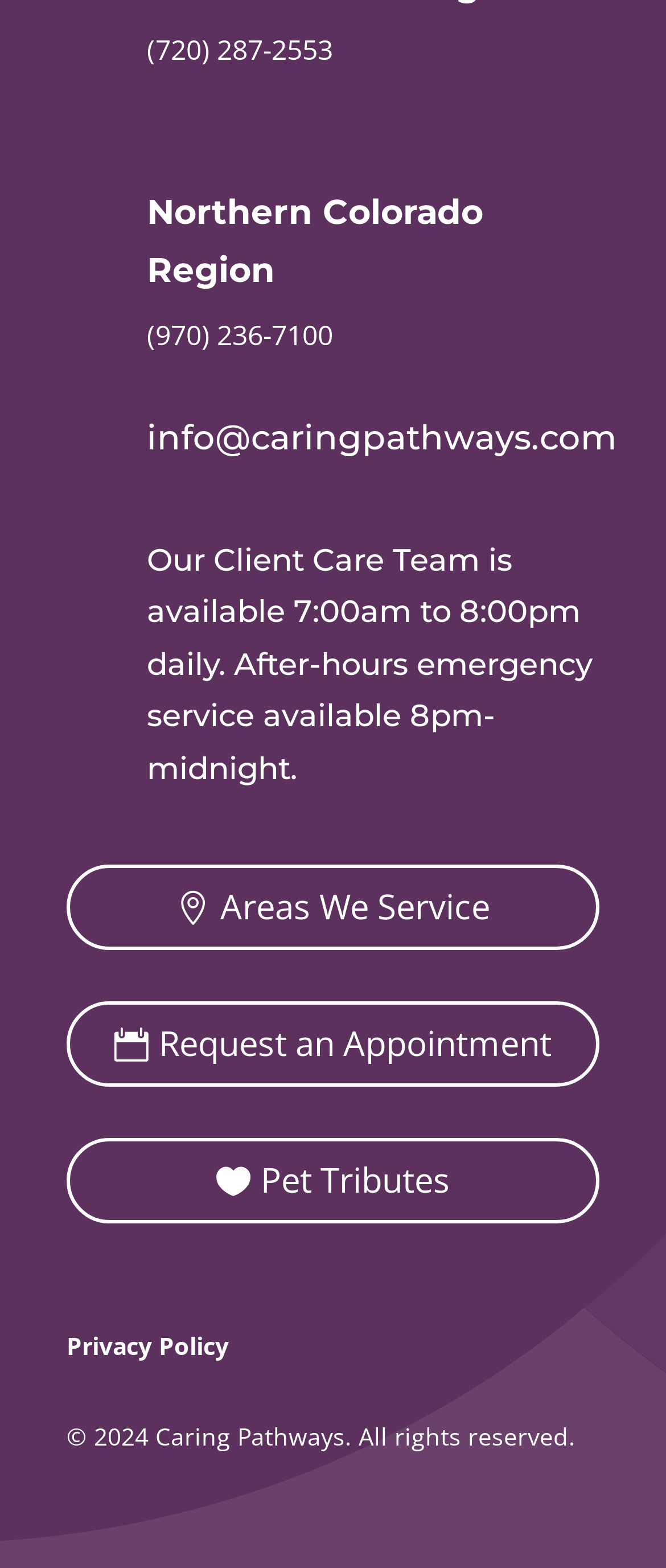What is the phone number for Northern Colorado Region?
Provide a fully detailed and comprehensive answer to the question.

I found the phone number by looking at the LayoutTable with the heading 'Northern Colorado Region' and found the StaticText element '(970) 236-7100' next to it.